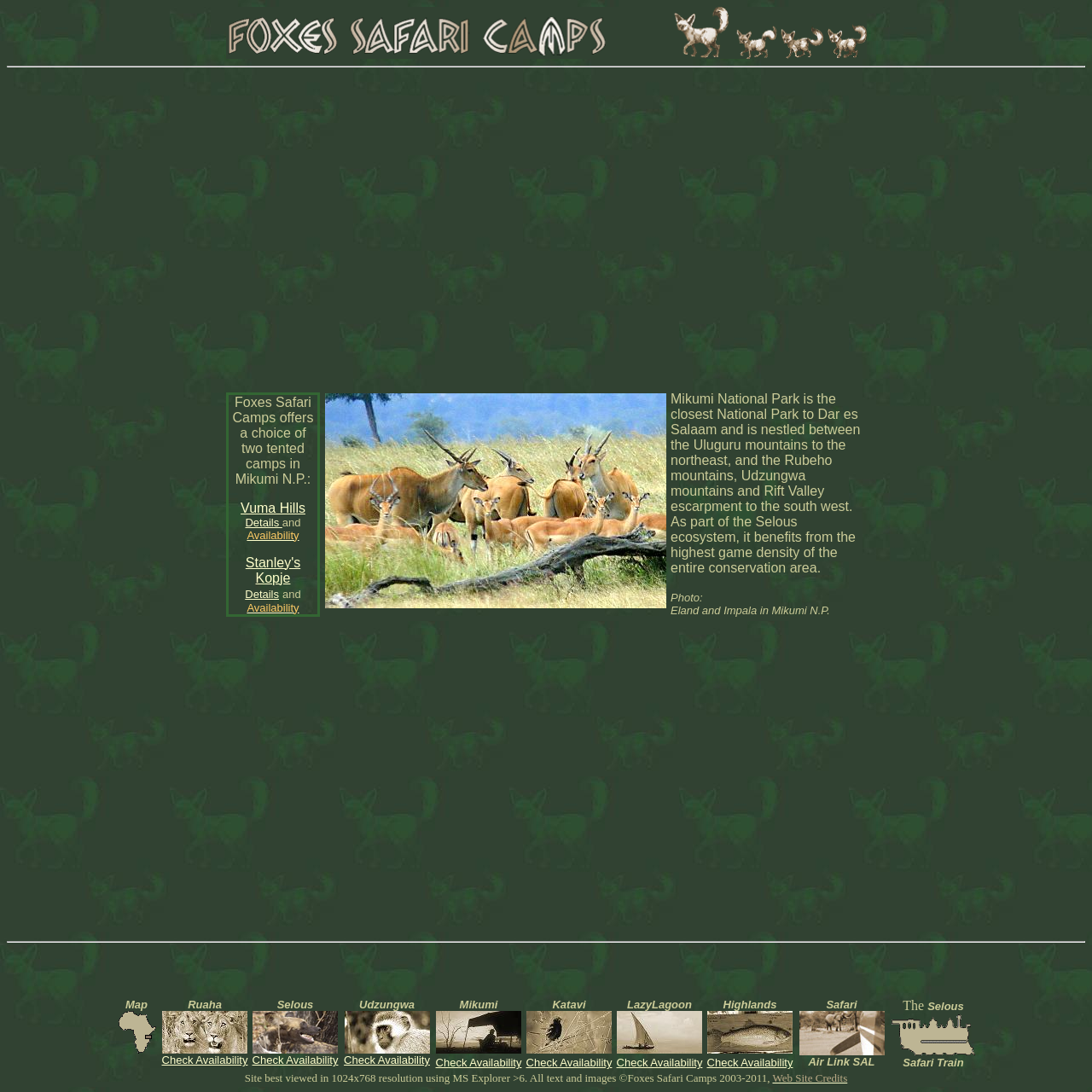Find and provide the bounding box coordinates for the UI element described here: "Availability". The coordinates should be given as four float numbers between 0 and 1: [left, top, right, bottom].

[0.226, 0.55, 0.274, 0.562]